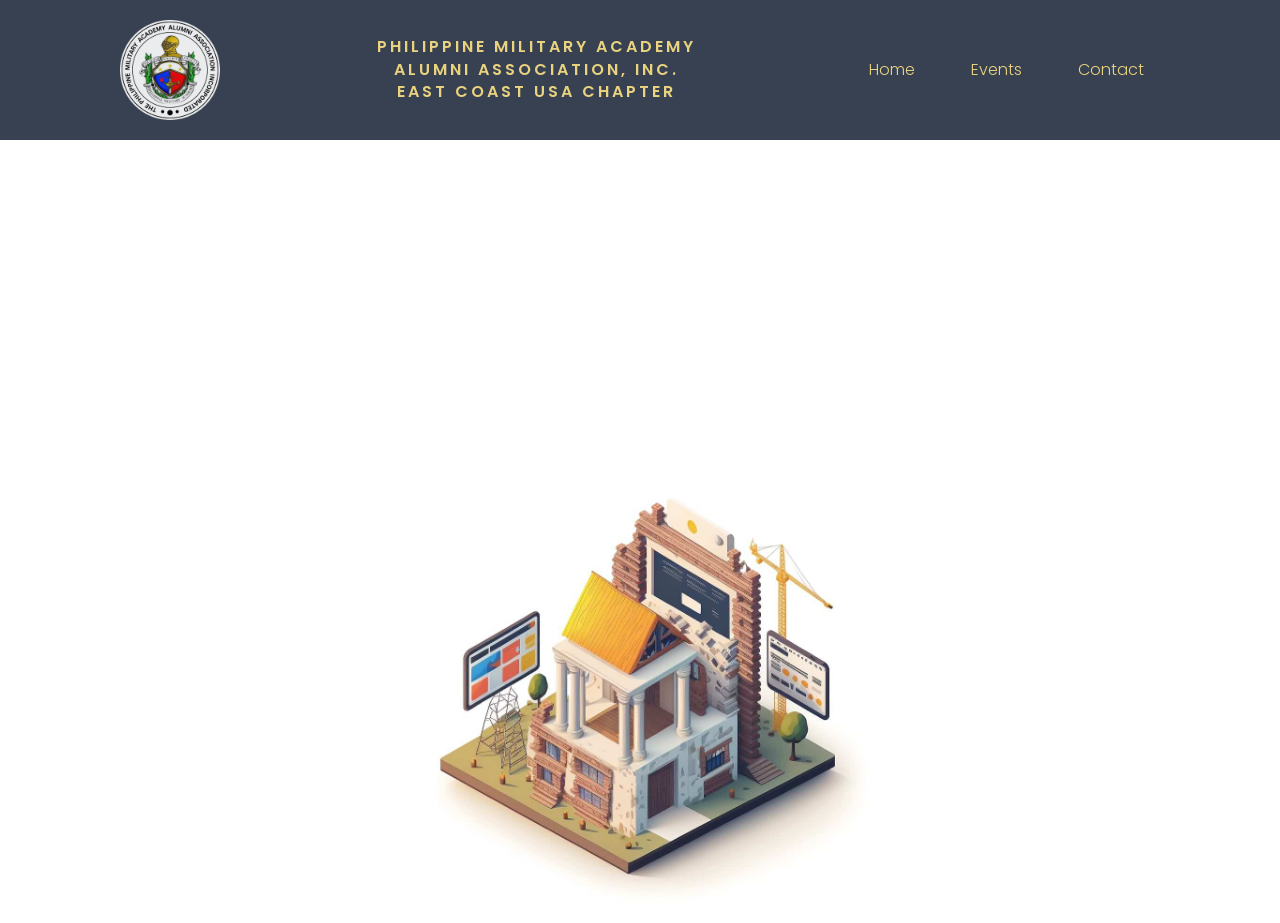What is the text of the main heading?
Give a single word or phrase as your answer by examining the image.

PHILIPPINE MILITARY ACADEMY ALUMNI ASSOCIATION, INC. EAST COAST USA CHAPTER